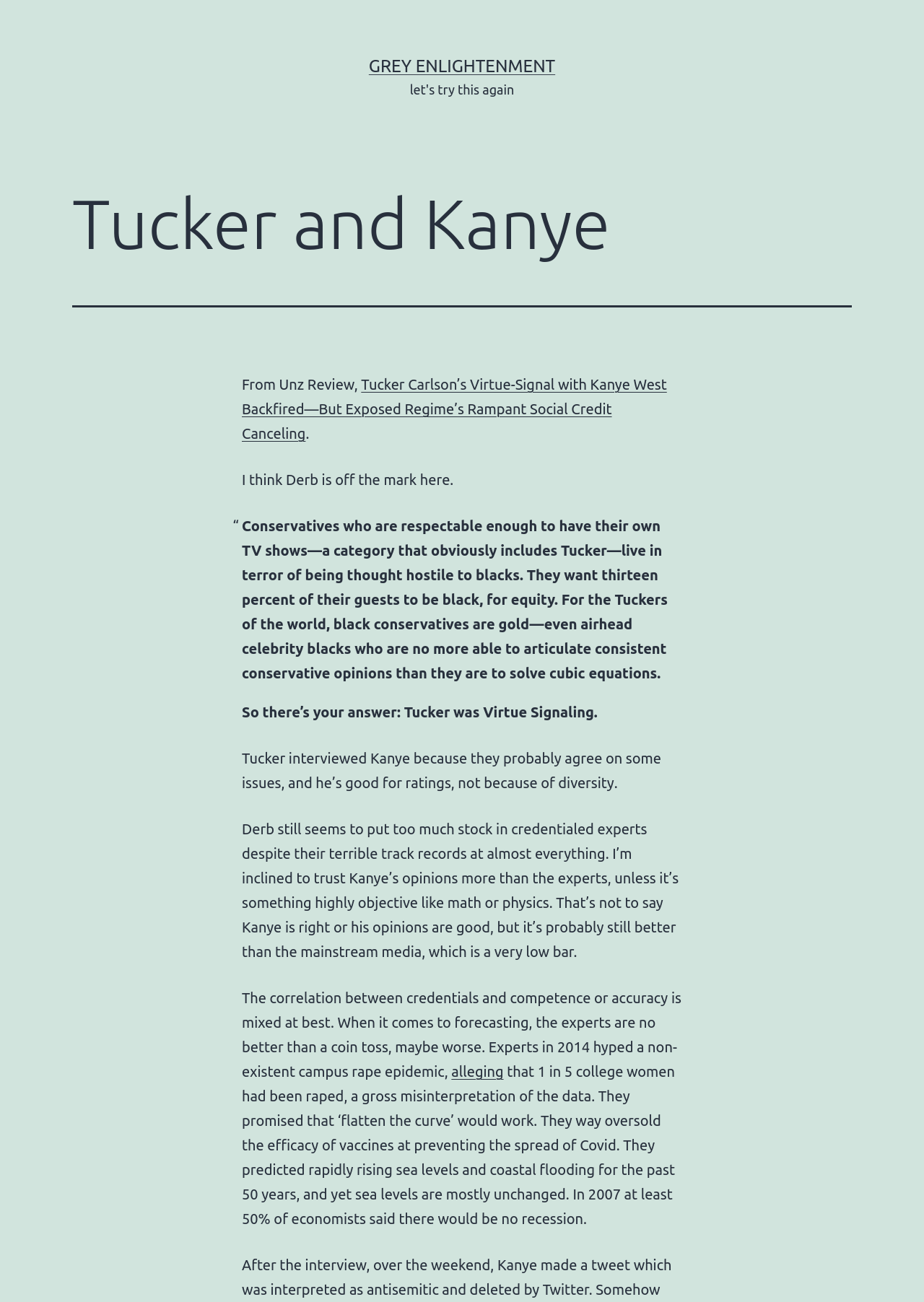Locate the primary heading on the webpage and return its text.

Tucker and Kanye